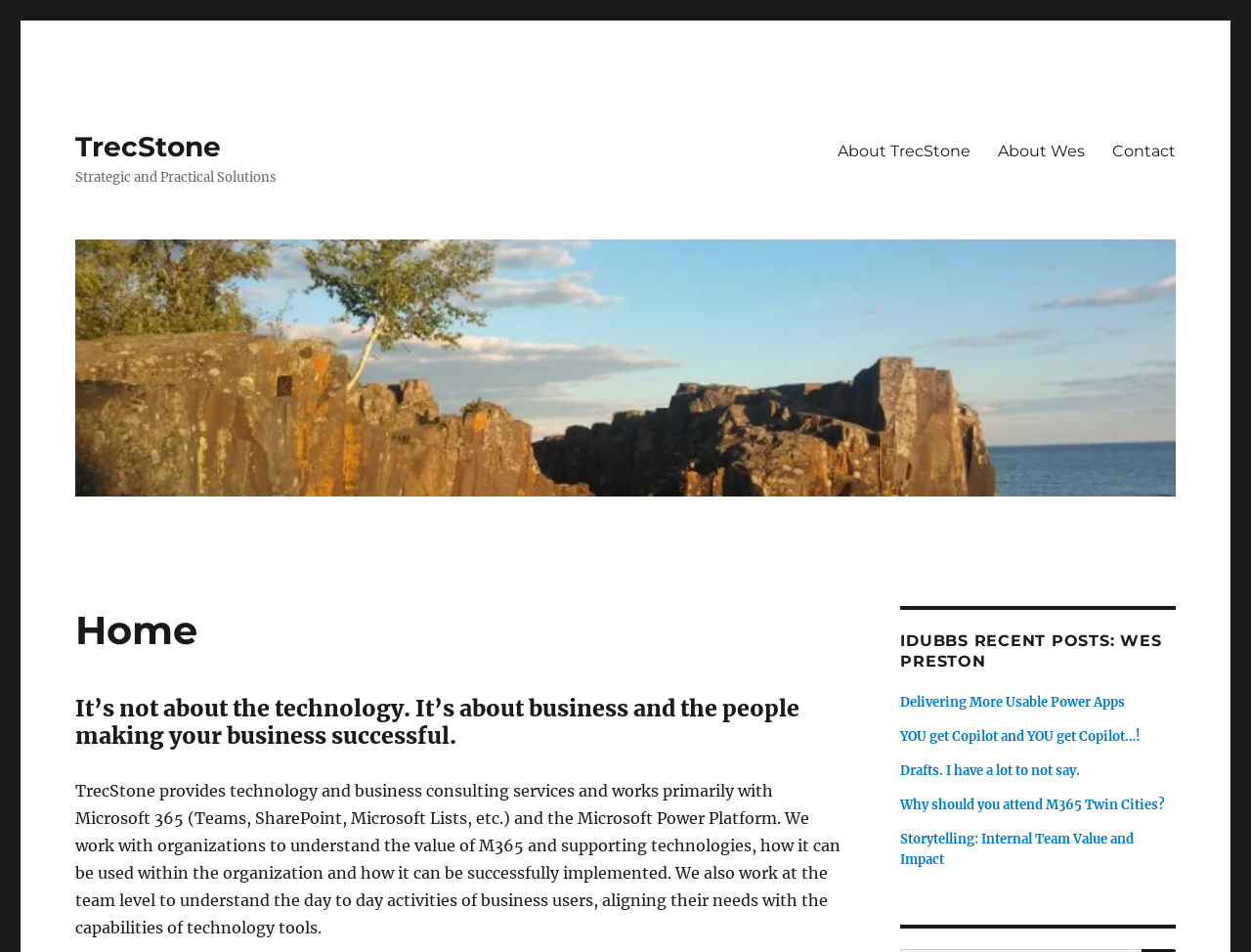Locate the UI element described by About Wes and provide its bounding box coordinates. Use the format (top-left x, top-left y, bottom-right x, bottom-right y) with all values as floating point numbers between 0 and 1.

[0.787, 0.137, 0.878, 0.18]